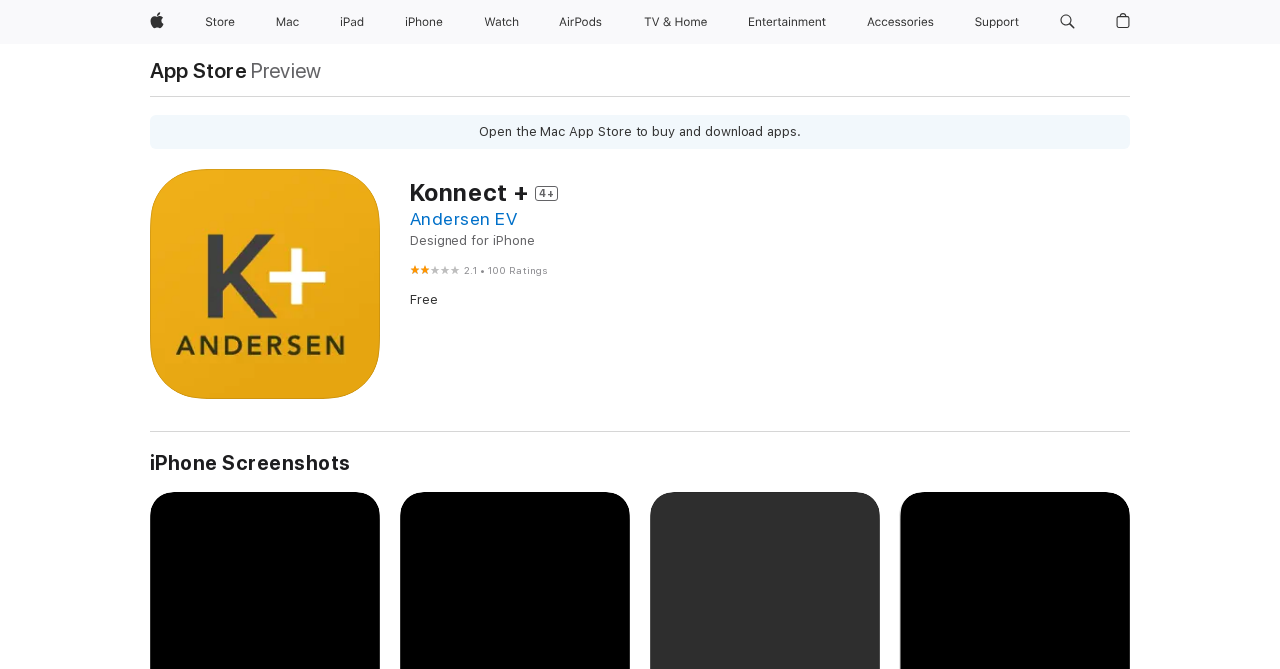Please identify the bounding box coordinates of the area that needs to be clicked to fulfill the following instruction: "View iPhone Screenshots."

[0.117, 0.674, 0.883, 0.71]